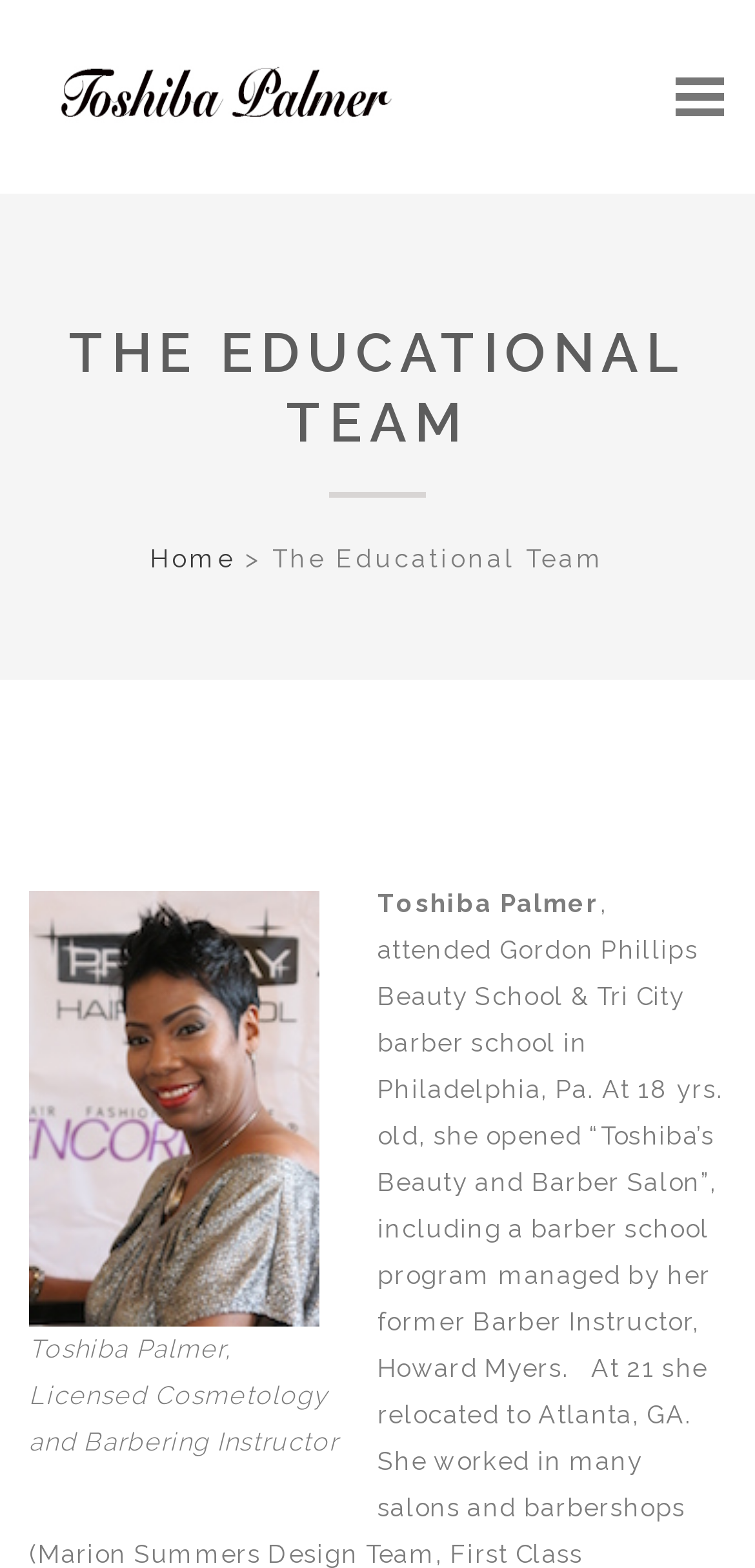Identify the bounding box for the described UI element. Provide the coordinates in (top-left x, top-left y, bottom-right x, bottom-right y) format with values ranging from 0 to 1: Home

[0.199, 0.347, 0.312, 0.366]